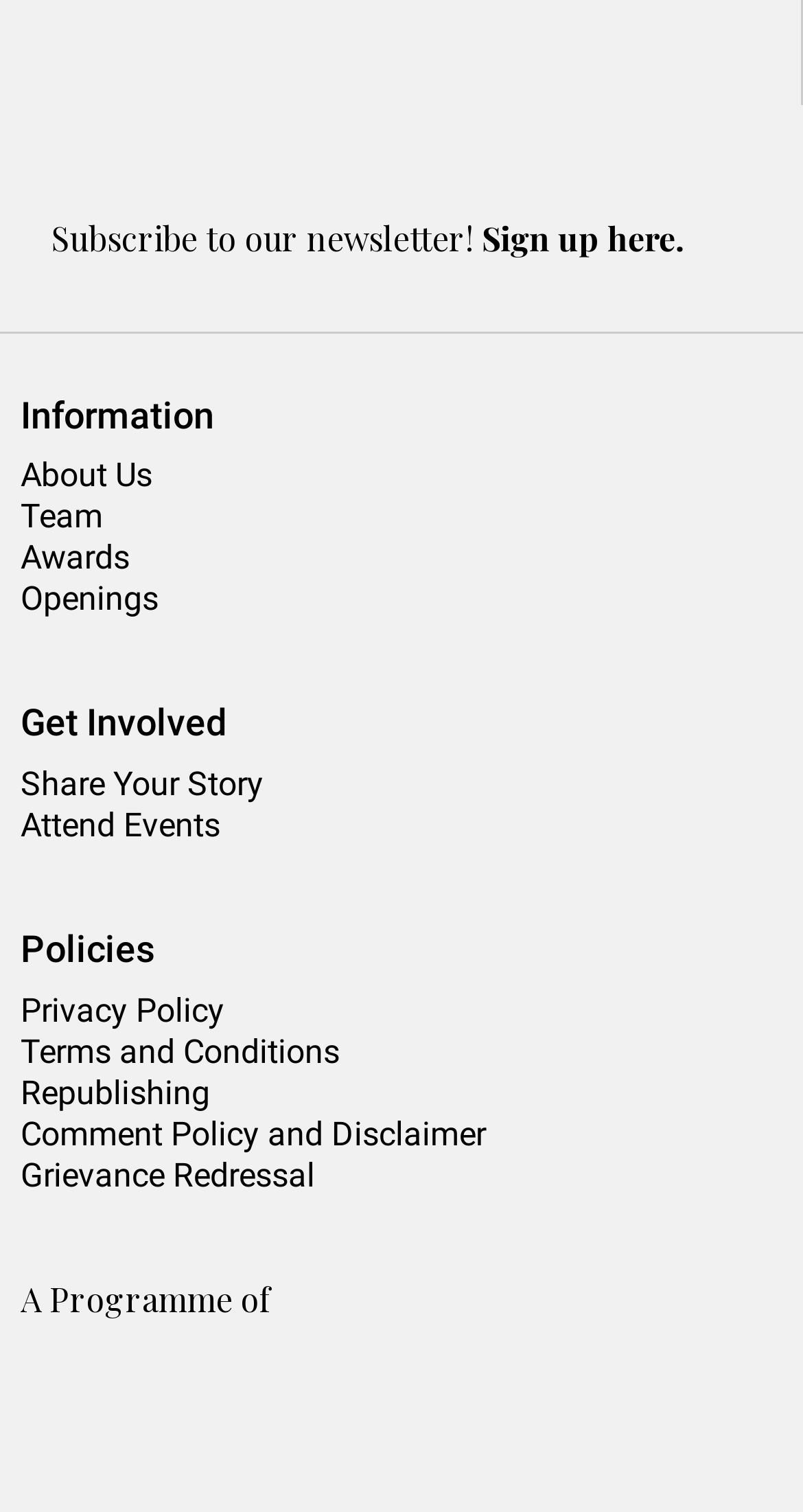Can you pinpoint the bounding box coordinates for the clickable element required for this instruction: "Read the privacy policy"? The coordinates should be four float numbers between 0 and 1, i.e., [left, top, right, bottom].

[0.026, 0.655, 0.279, 0.681]